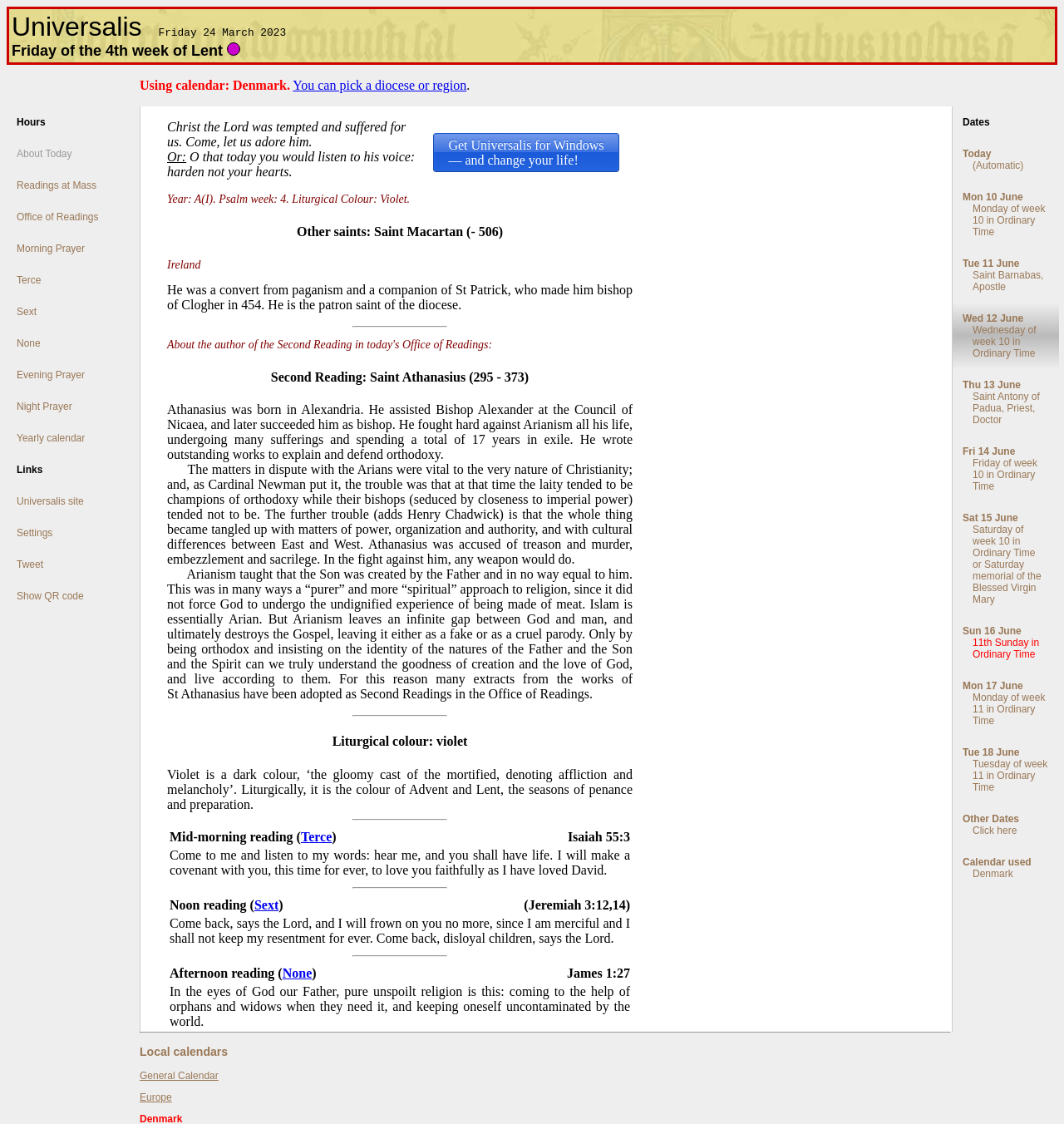Determine the bounding box of the UI component based on this description: "parent_node: Hours". The bounding box coordinates should be four float values between 0 and 1, i.e., [left, top, right, bottom].

[0.006, 0.545, 0.131, 0.562]